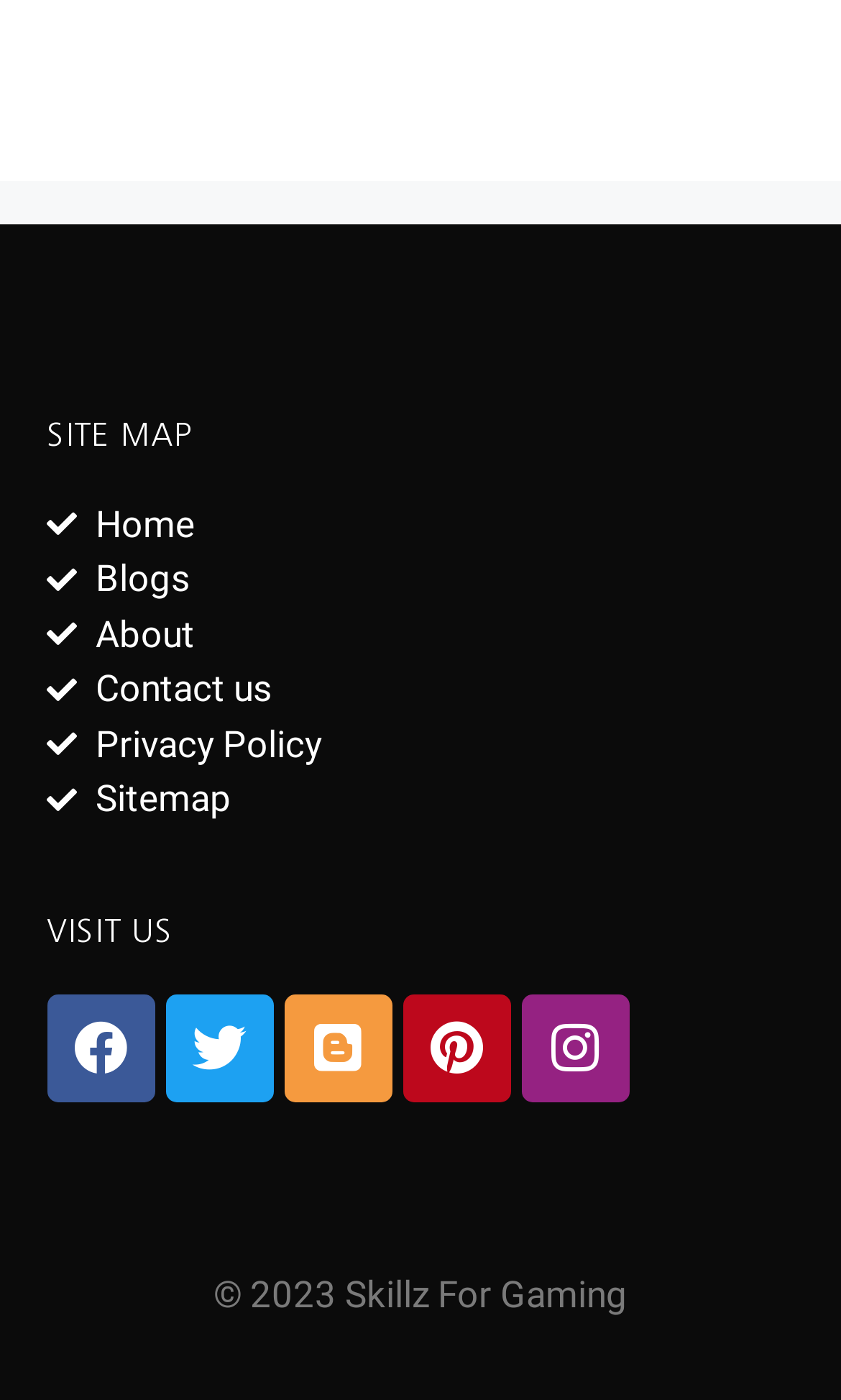Refer to the image and provide an in-depth answer to the question:
What year is mentioned in the copyright text?

I found the copyright text '© 2023 Skillz For Gaming' at the bottom of the webpage with a bounding box of [0.254, 0.91, 0.746, 0.94], which mentions the year 2023.